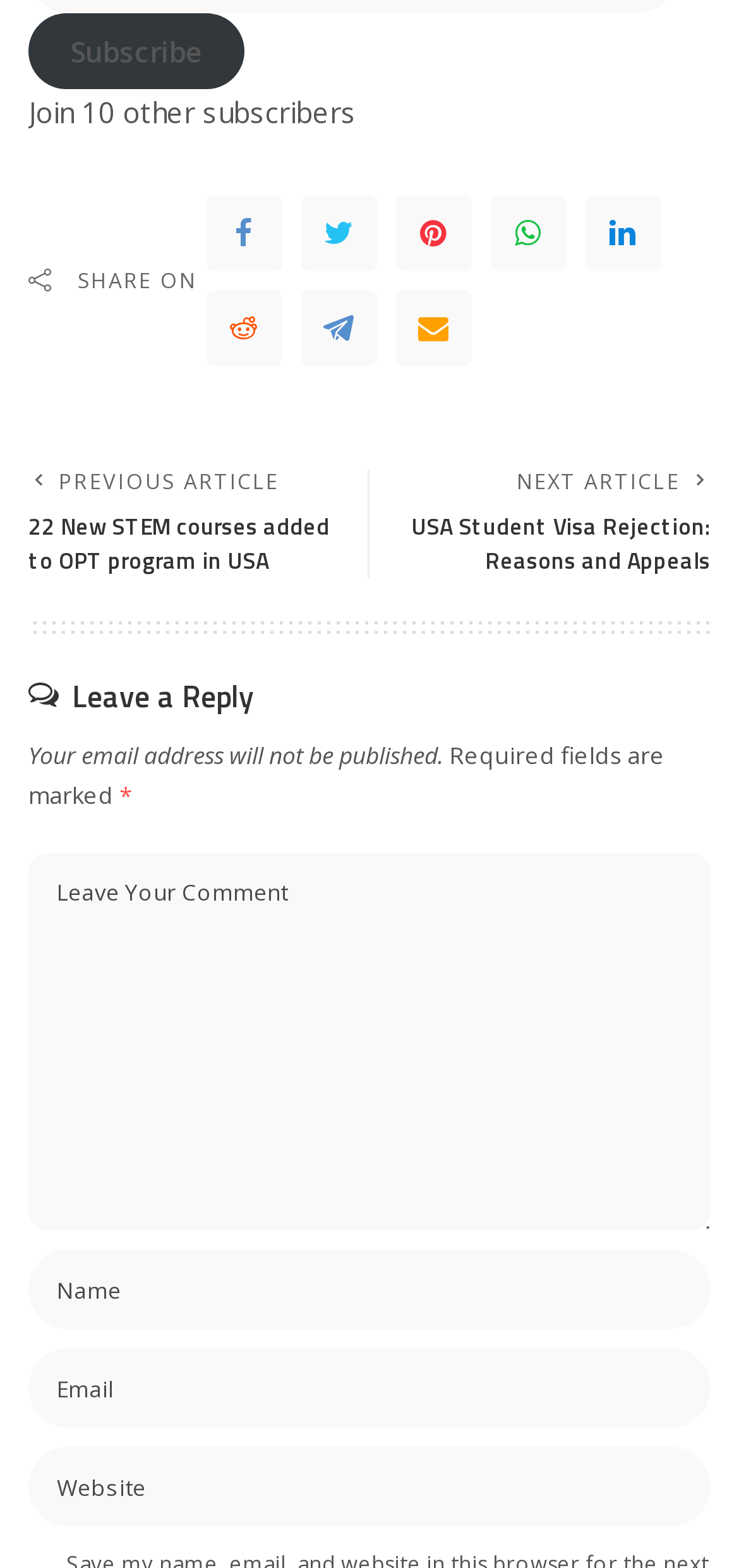Kindly respond to the following question with a single word or a brief phrase: 
How many articles are linked on this page?

2